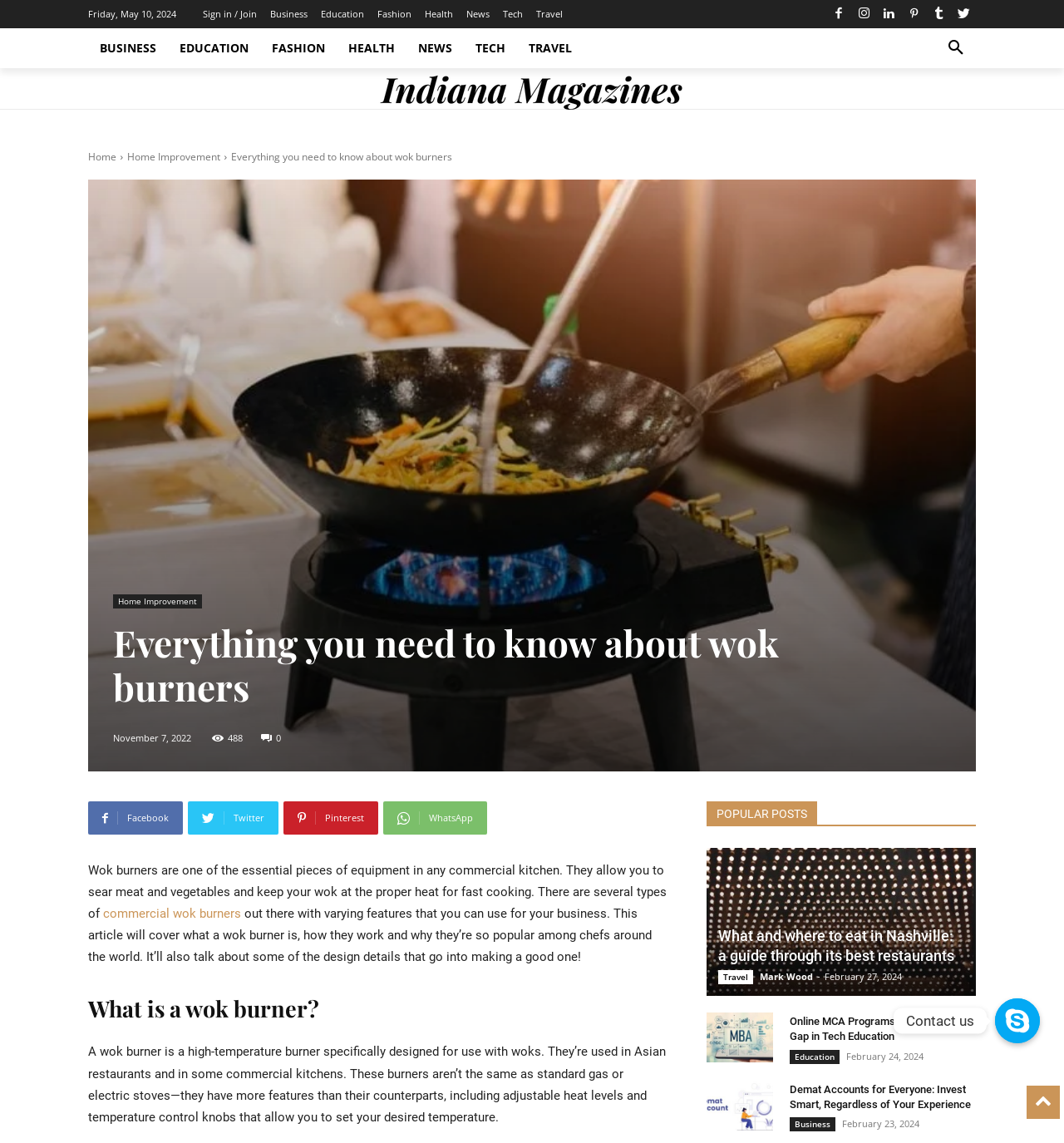Could you determine the bounding box coordinates of the clickable element to complete the instruction: "Visit the 'Home Improvement' section"? Provide the coordinates as four float numbers between 0 and 1, i.e., [left, top, right, bottom].

[0.12, 0.131, 0.207, 0.143]